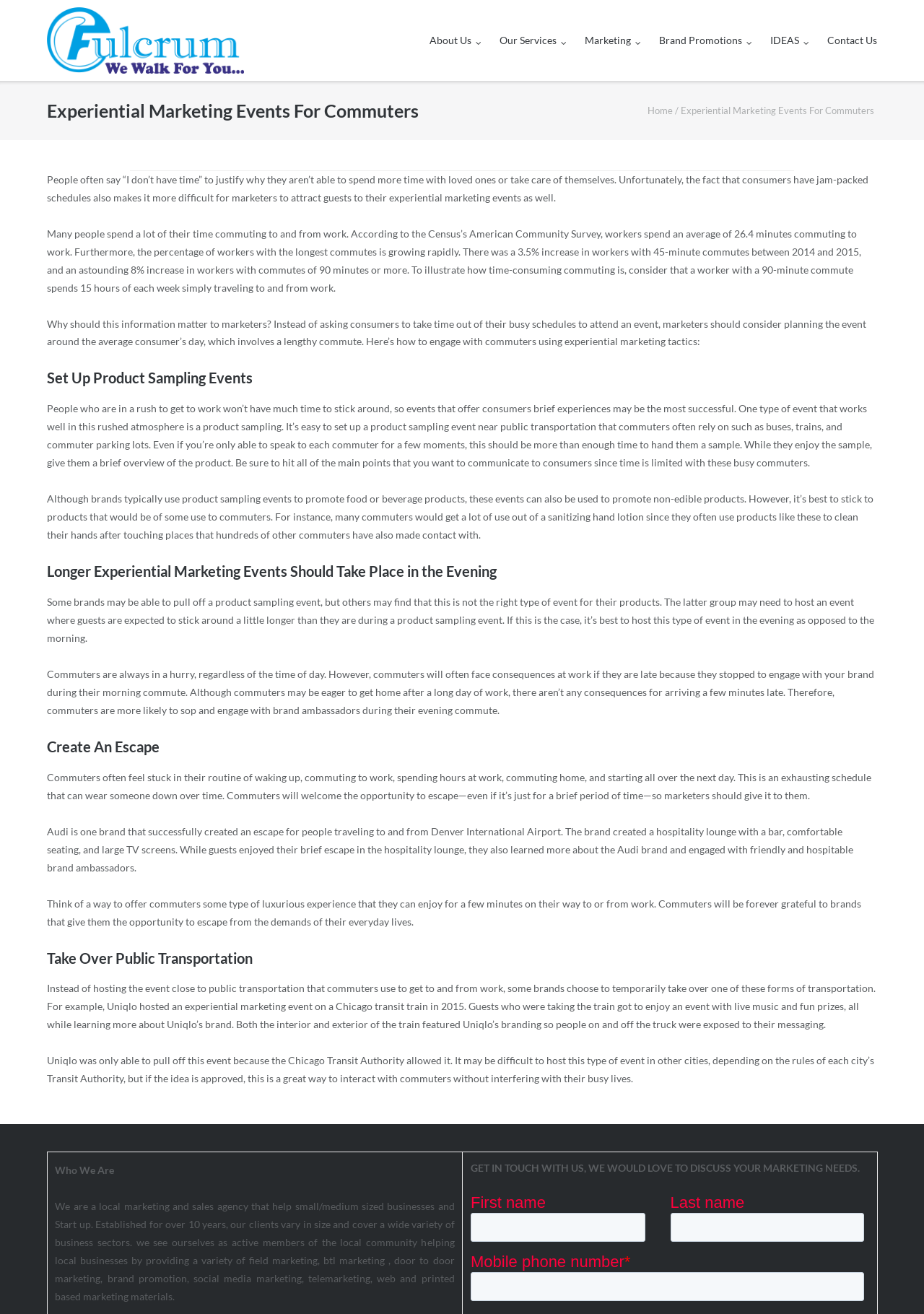Please examine the image and answer the question with a detailed explanation:
What is an example of a brand that created an escape for commuters?

The webpage mentions Audi as an example of a brand that created an escape for commuters by setting up a hospitality lounge with a bar, comfortable seating, and large TV screens at Denver International Airport.